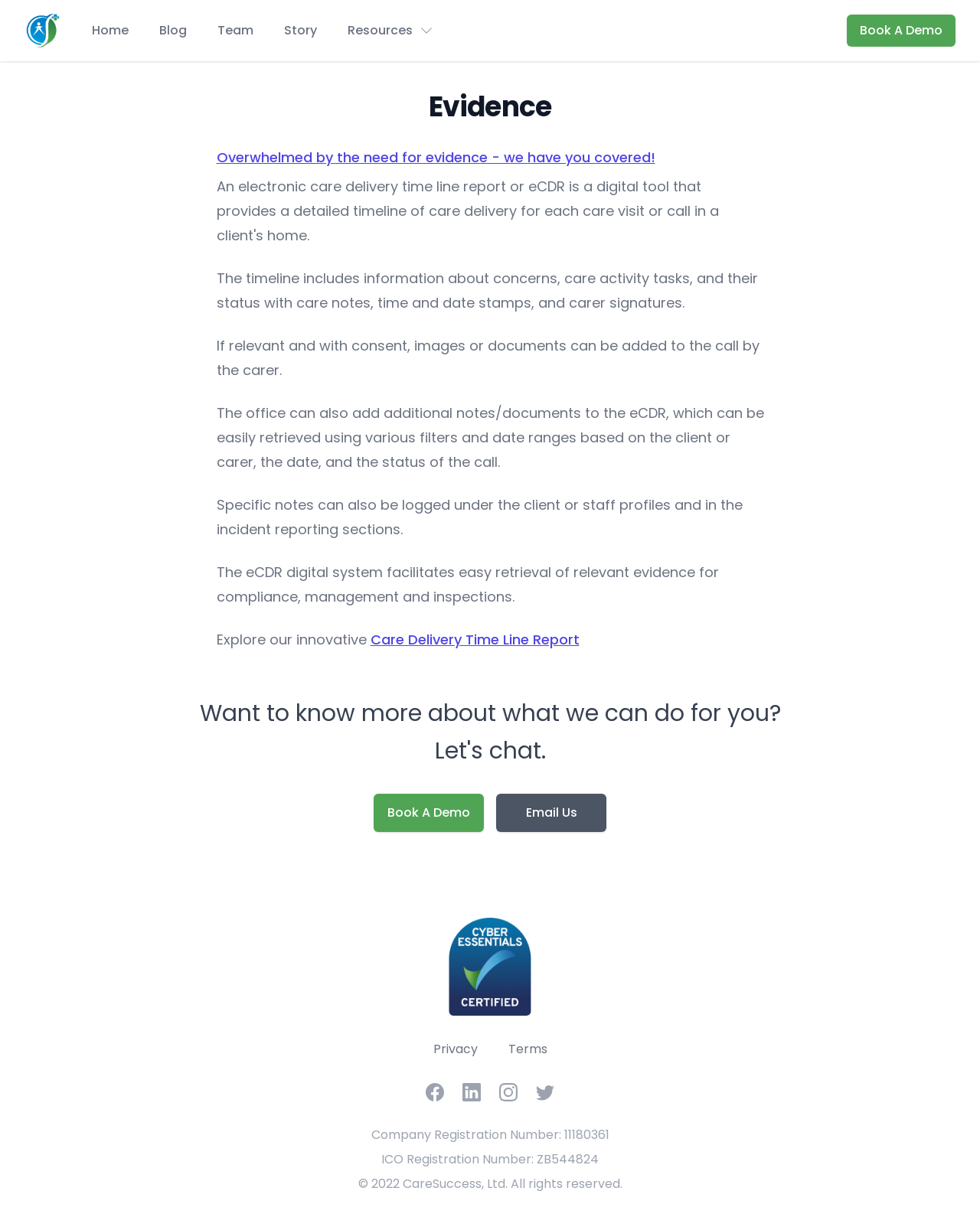Provide the bounding box coordinates for the specified HTML element described in this description: "Email Us". The coordinates should be four float numbers ranging from 0 to 1, in the format [left, top, right, bottom].

[0.506, 0.646, 0.619, 0.677]